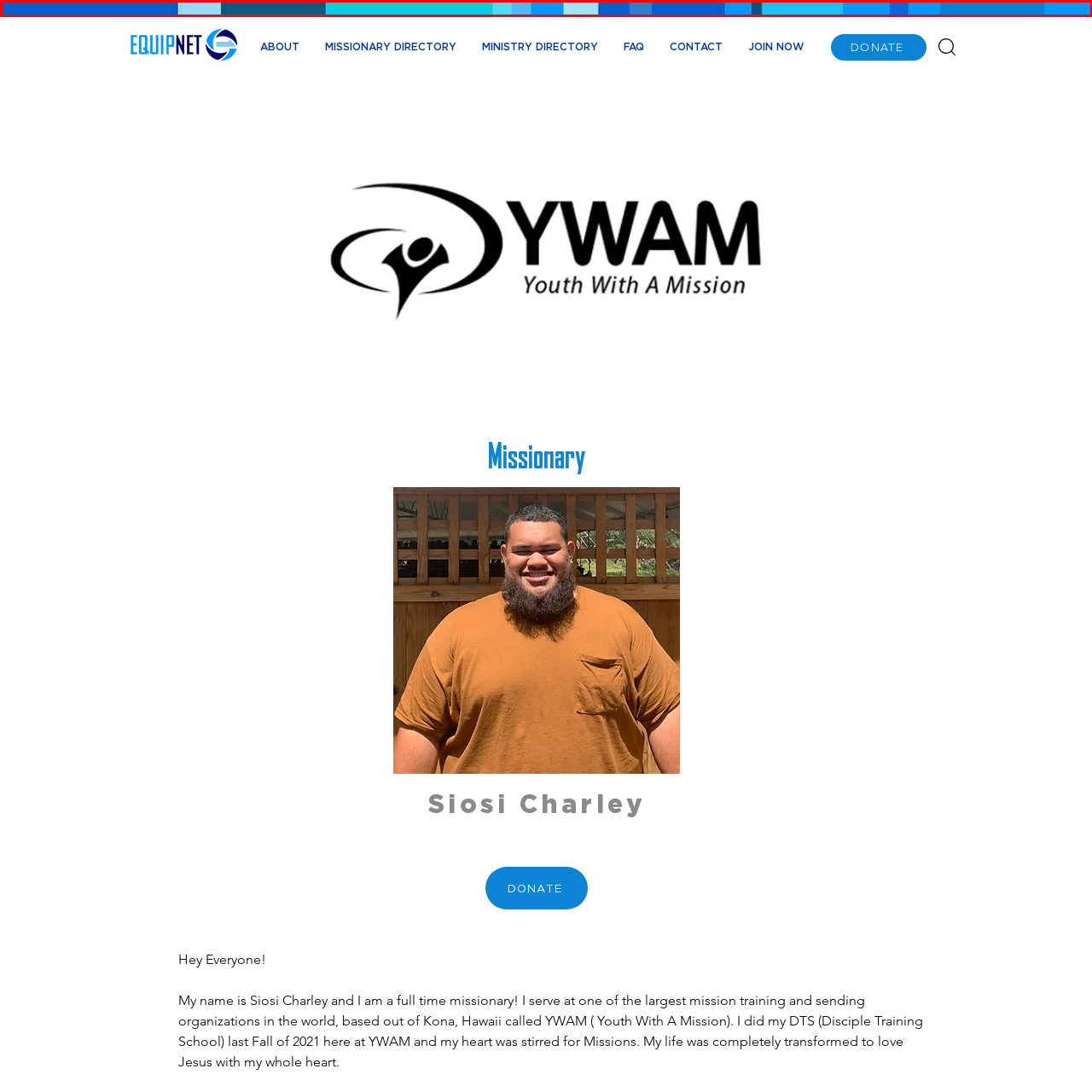What theme is potentially symbolized by the color scheme in the image?
Check the image encapsulated by the red bounding box and answer the question comprehensively.

The color scheme may evoke feelings of calmness and inspiration, making it a fitting visual element for a website or presentation focused on personal stories or missions, which is associated with themes of tranquility and depth, akin to the ocean or sky.